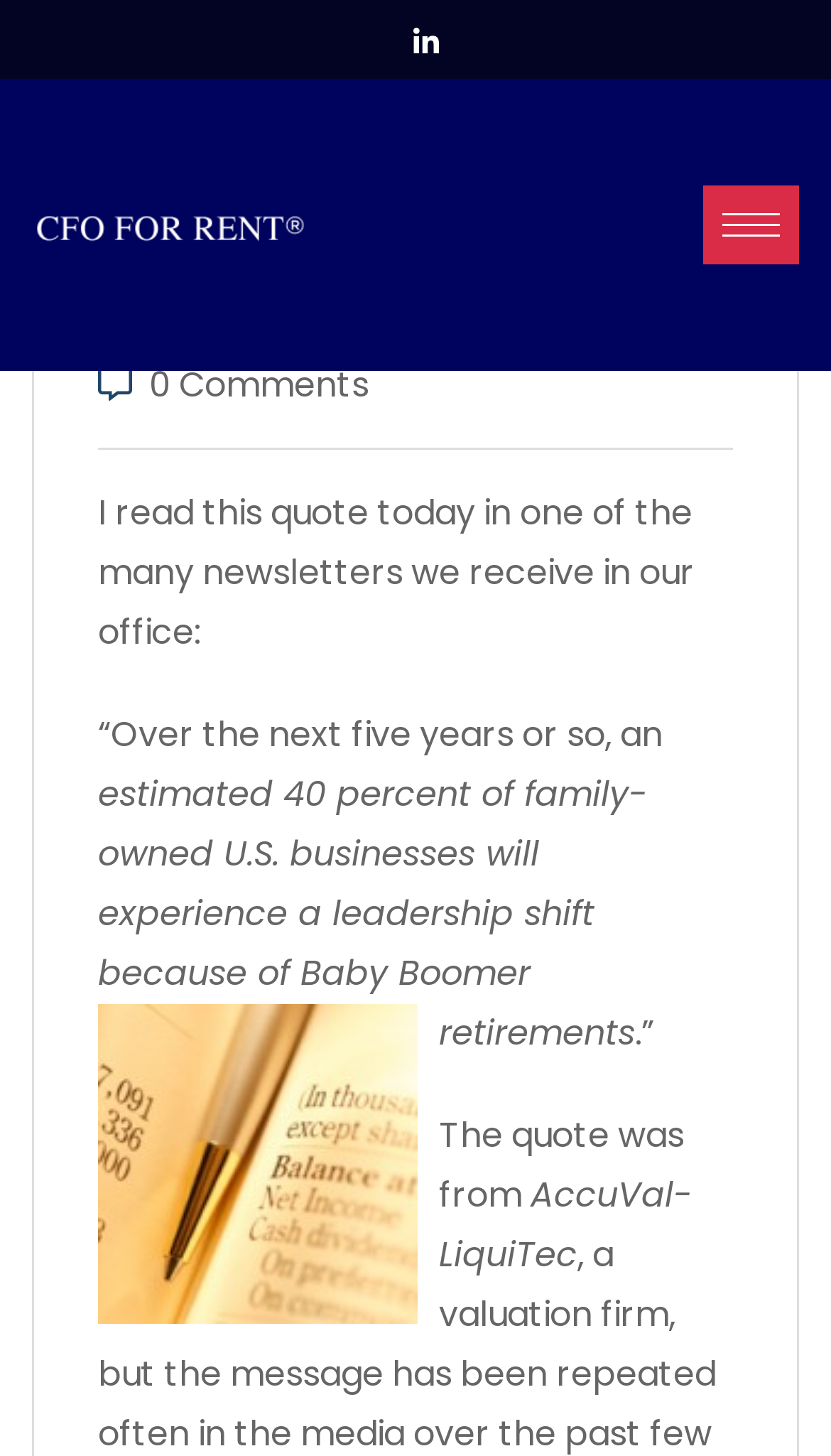Answer the question with a brief word or phrase:
What is the author of the article?

Robb